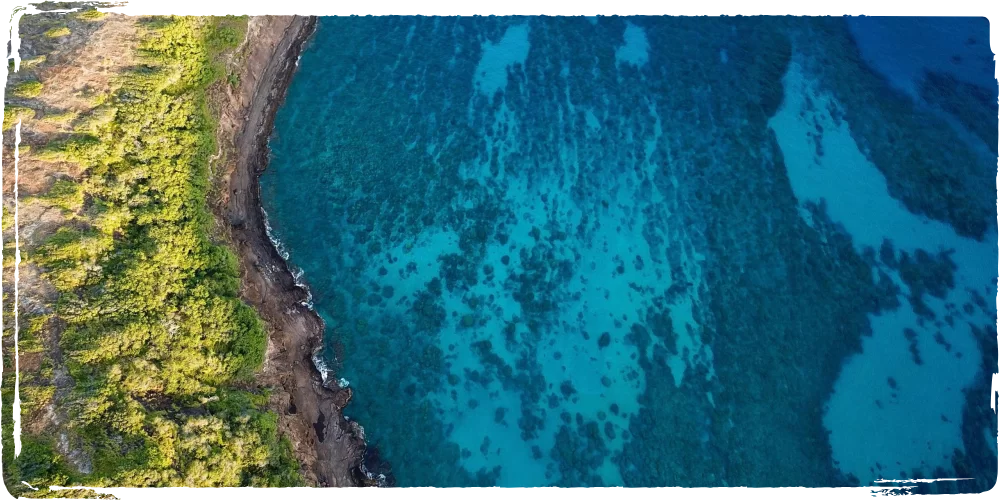What is visible in the underwater landscape?
Look at the webpage screenshot and answer the question with a detailed explanation.

The caption describes the underwater landscape as 'dotted with corals and marine life', indicating that these are the features visible in the underwater landscape.